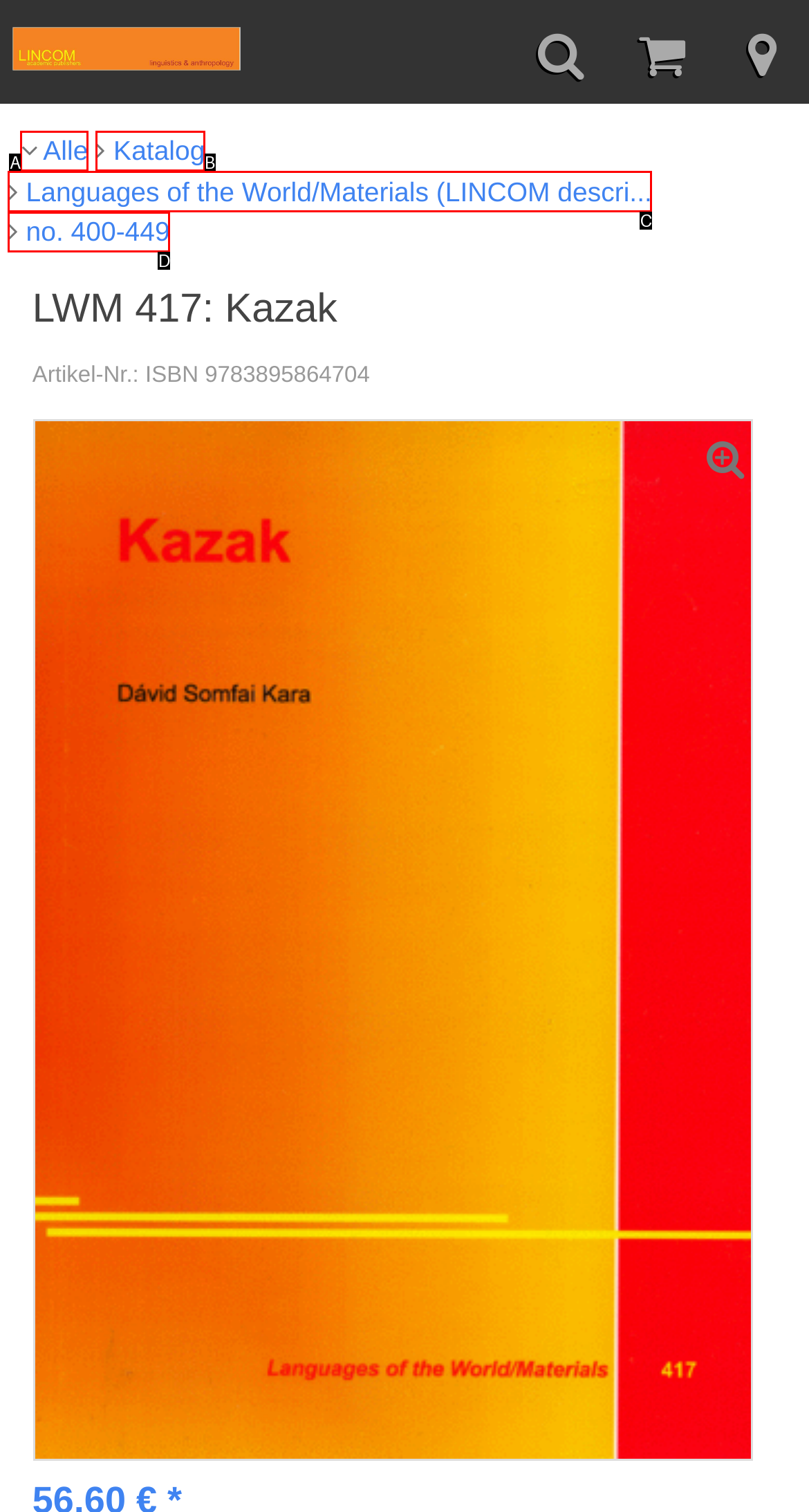Select the HTML element that matches the description: no. 400-449
Respond with the letter of the correct choice from the given options directly.

D